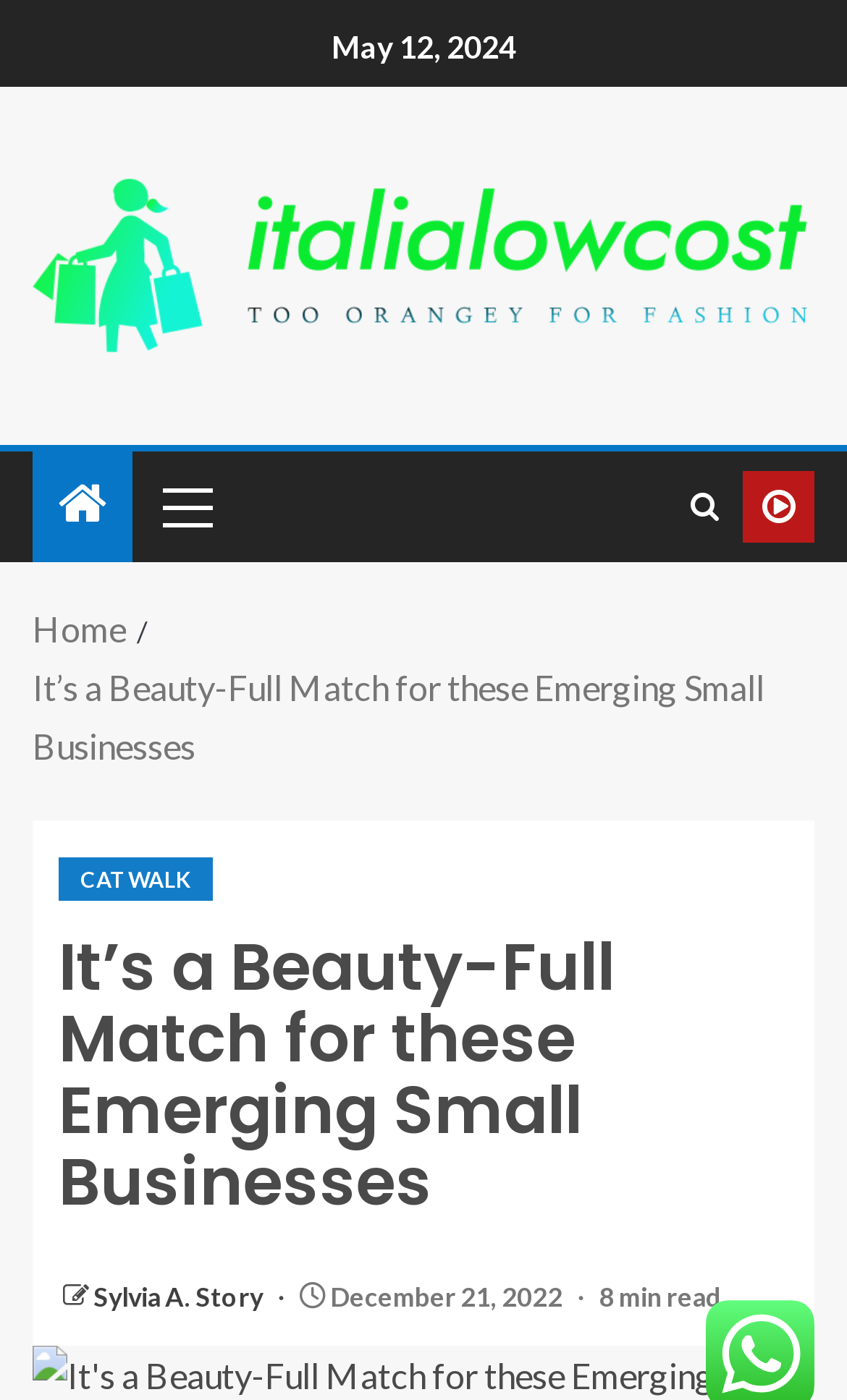What is the estimated reading time of the latest article?
Give a detailed response to the question by analyzing the screenshot.

I found the estimated reading time of the latest article by looking at the article section, where I found a static text element with the text '8 min read'.